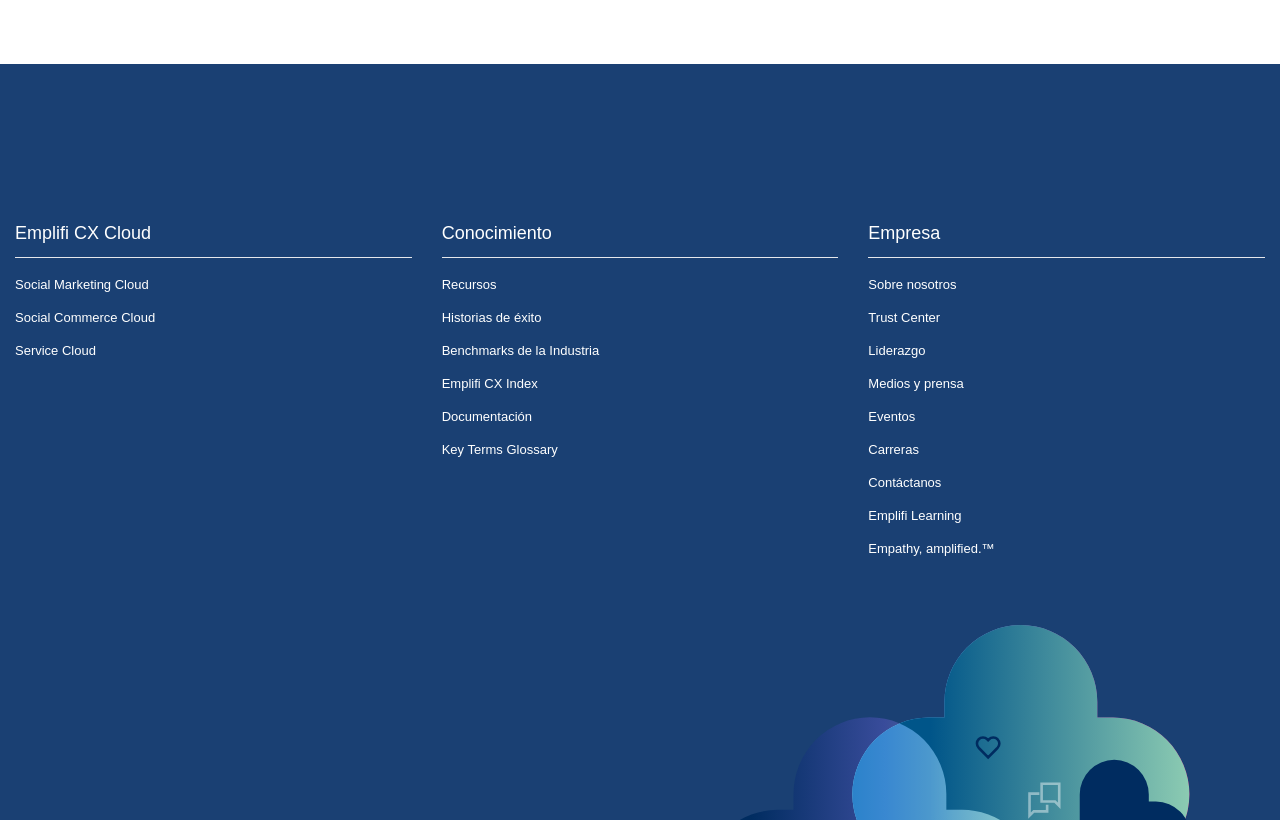Locate the UI element that matches the description Sobre nosotros in the webpage screenshot. Return the bounding box coordinates in the format (top-left x, top-left y, bottom-right x, bottom-right y), with values ranging from 0 to 1.

[0.678, 0.34, 0.747, 0.355]